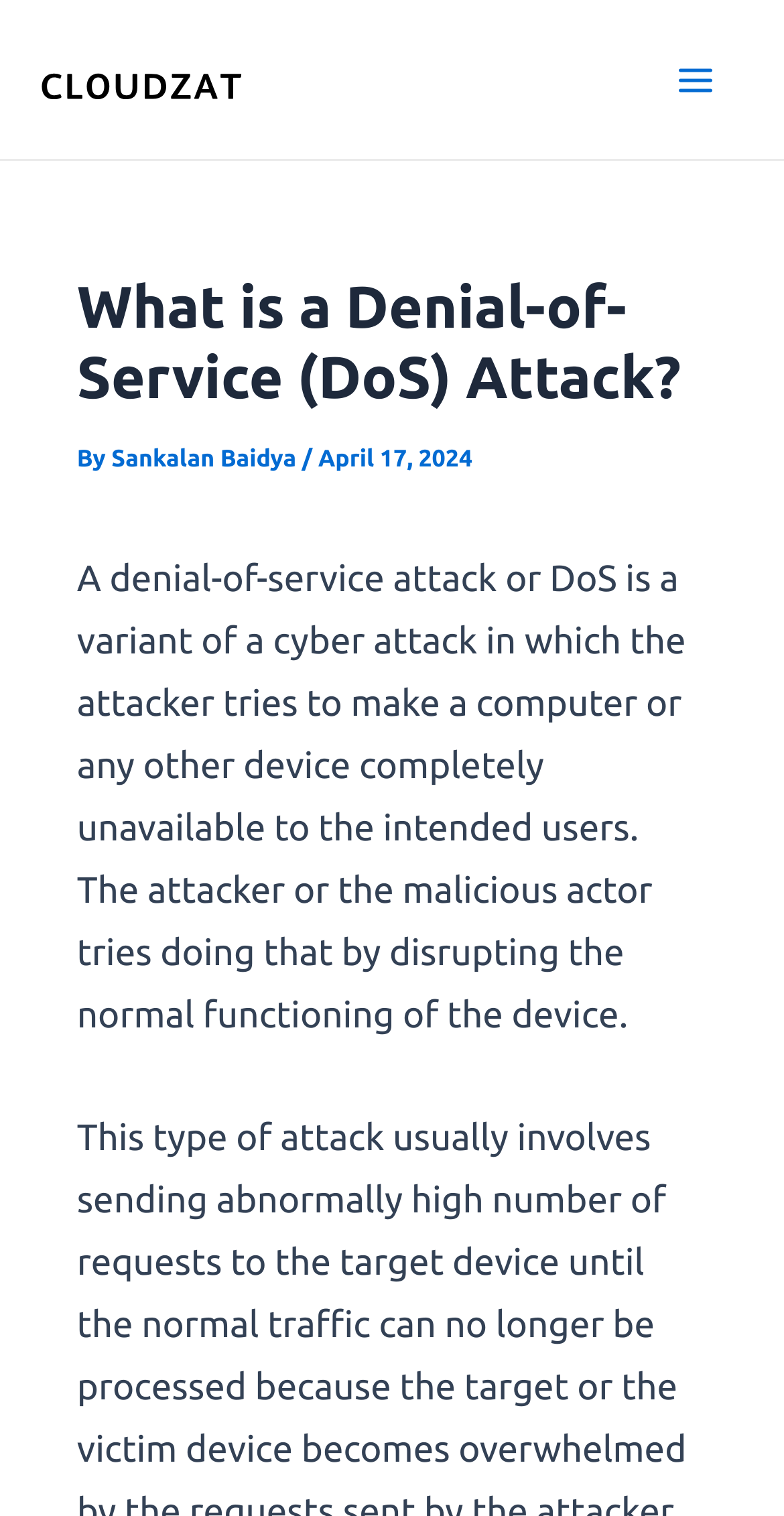Create an elaborate caption that covers all aspects of the webpage.

The webpage is about denial-of-service (DoS) attacks, with a focus on explaining what they are and how they work. At the top left of the page, there is a logo image, accompanied by a link with the same name. On the top right, there is a main menu button with an image of three horizontal lines.

Below the logo, there is a header section that spans most of the page's width. It contains a heading that reads "What is a Denial-of-Service (DoS) Attack?" in a large font size. Below the heading, there is a byline that indicates the article was written by Sankalan Baidya, with the date "April 17, 2024" following it.

The main content of the page is a paragraph of text that explains the concept of a DoS attack. It describes how an attacker tries to make a computer or device unavailable to its intended users by disrupting its normal functioning. This paragraph is positioned below the header section and takes up a significant portion of the page's vertical space.